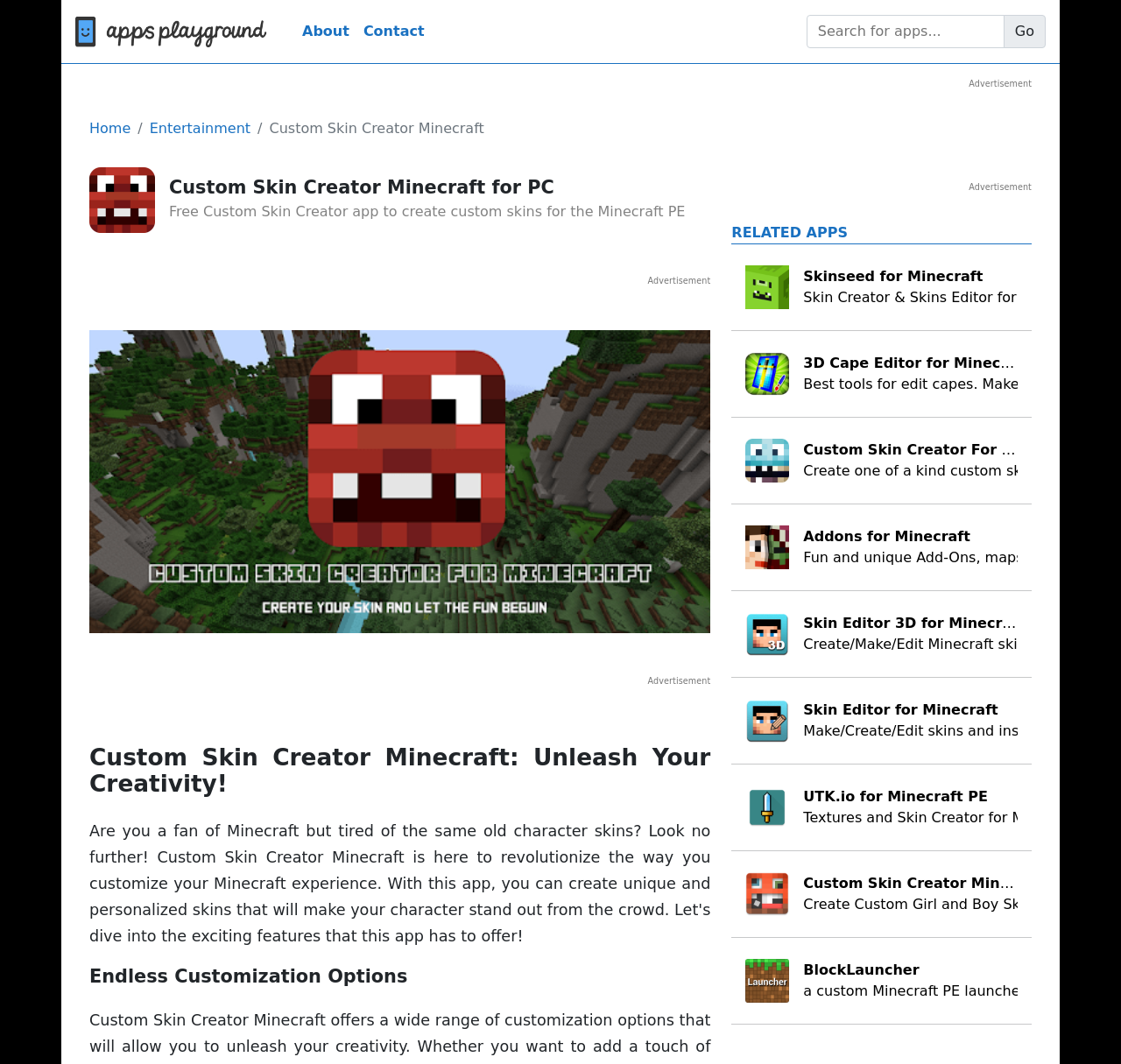Provide the bounding box coordinates for the area that should be clicked to complete the instruction: "Click the 'Agregar al carrito' button".

None